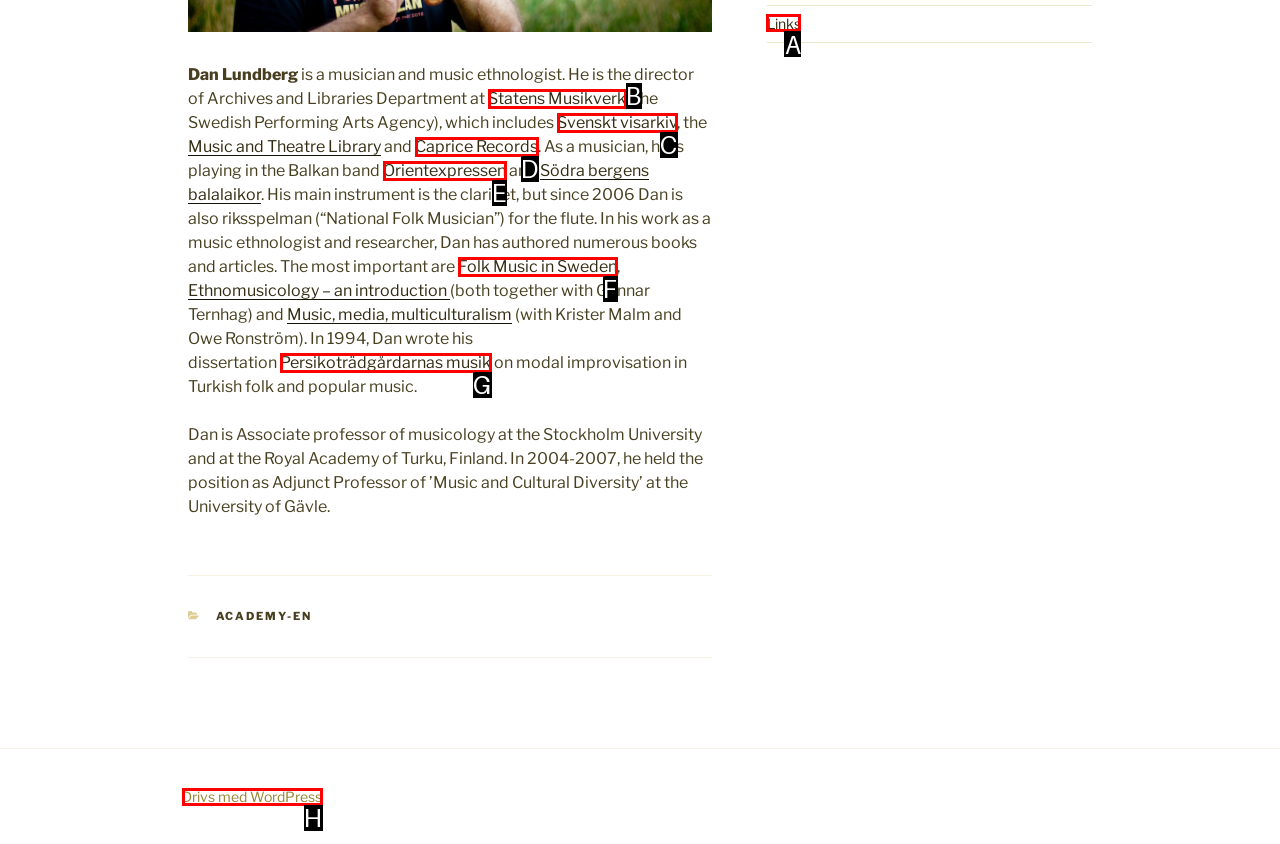Determine the option that aligns with this description: Drivs med WordPress
Reply with the option's letter directly.

H